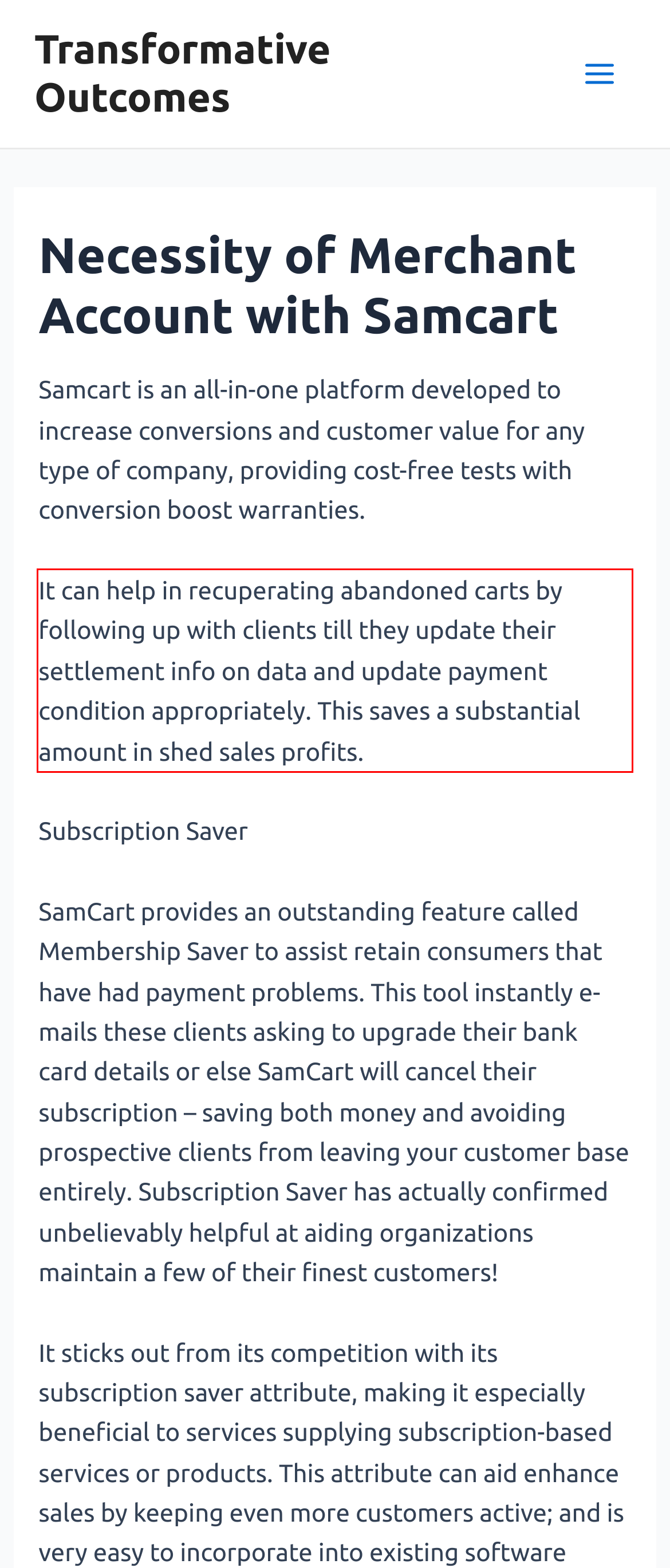Examine the webpage screenshot and use OCR to recognize and output the text within the red bounding box.

It can help in recuperating abandoned carts by following up with clients till they update their settlement info on data and update payment condition appropriately. This saves a substantial amount in shed sales profits.